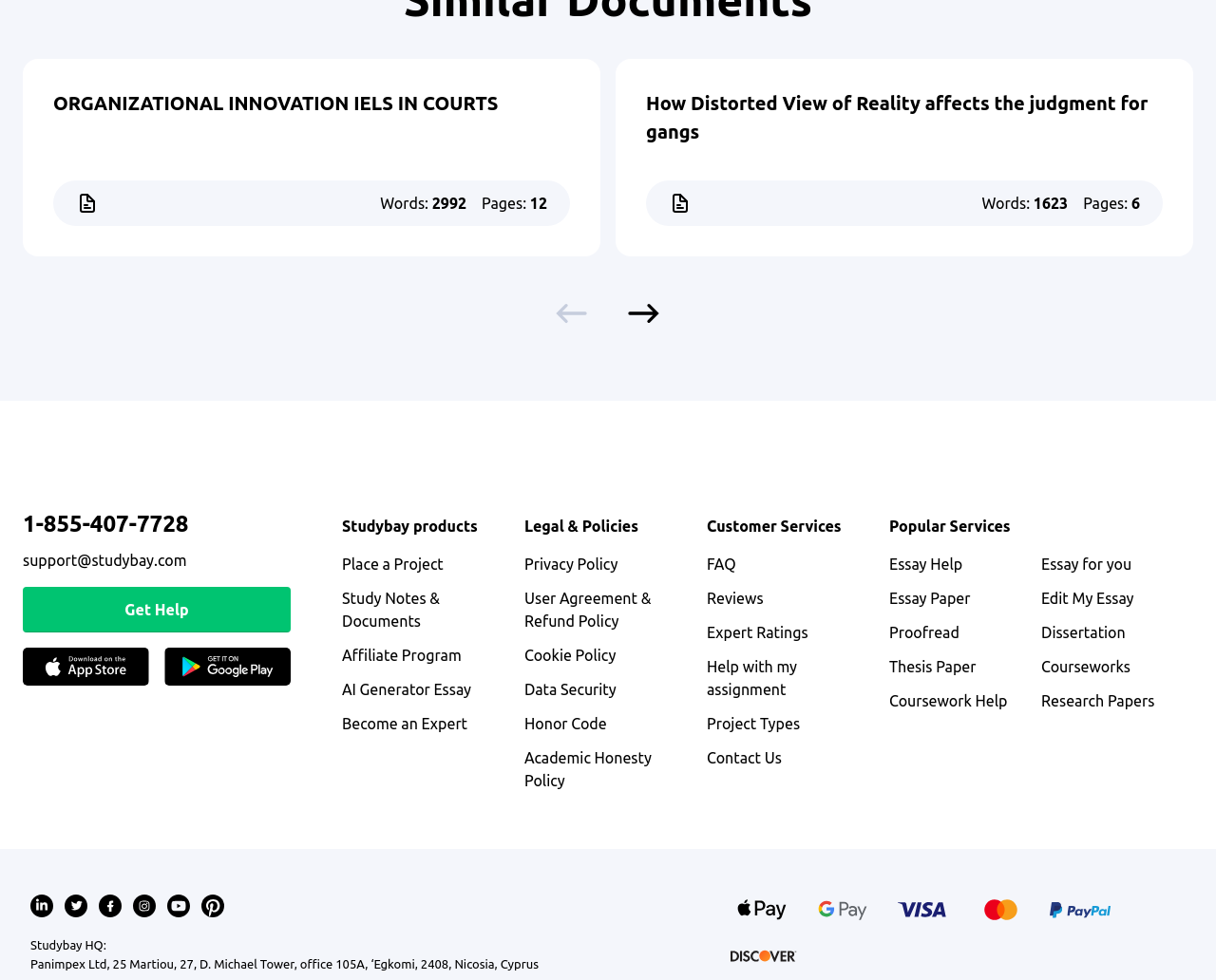For the given element description Sign up, determine the bounding box coordinates of the UI element. The coordinates should follow the format (top-left x, top-left y, bottom-right x, bottom-right y) and be within the range of 0 to 1.

[0.266, 0.532, 0.478, 0.578]